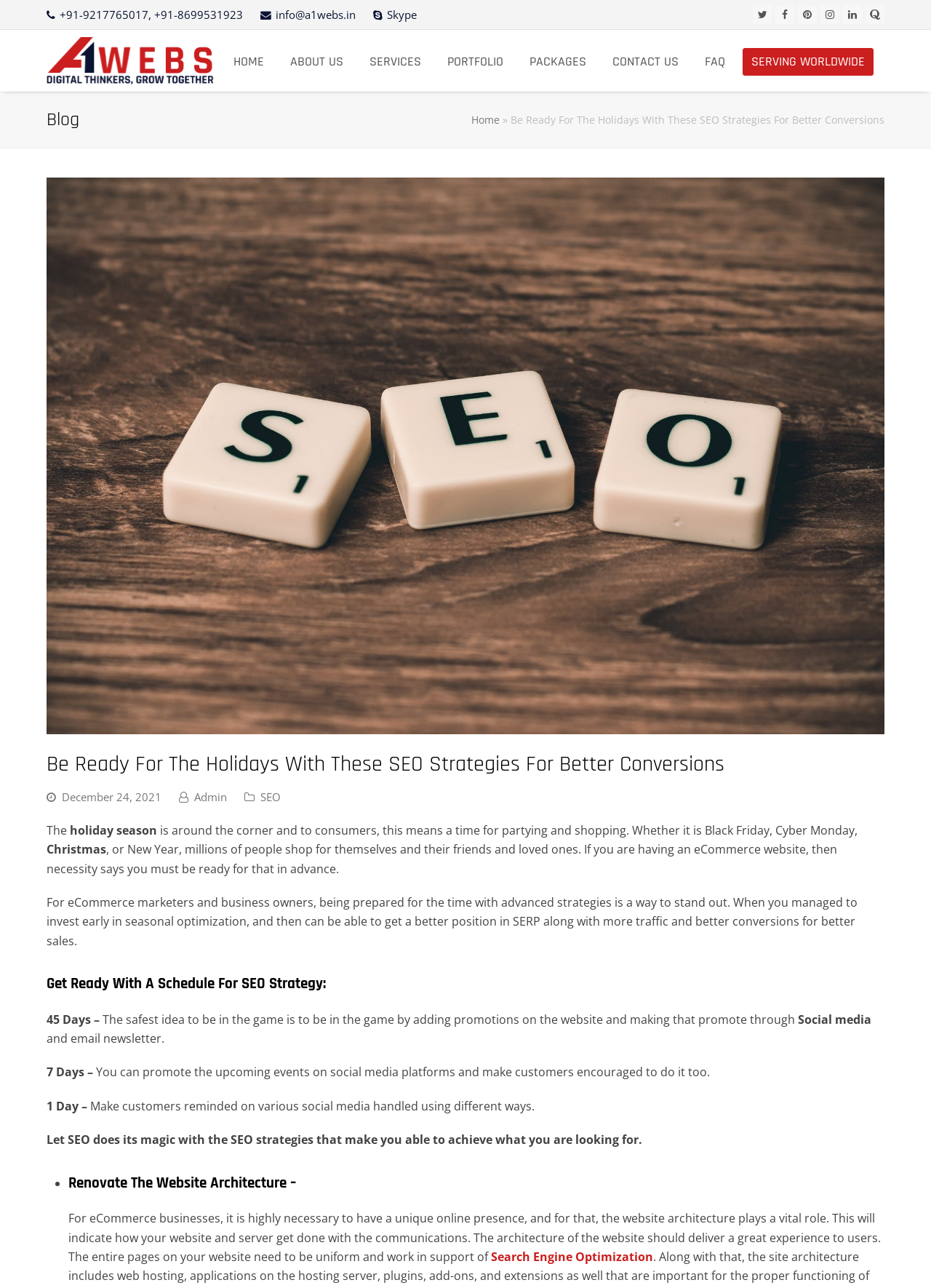What is the purpose of renovating the website architecture?
Refer to the image and provide a thorough answer to the question.

I found the purpose of renovating the website architecture by reading the section of the article that talks about renovating the website architecture. The text mentions that the architecture of the website should deliver a great experience to users, indicating that the purpose is to improve the user experience.